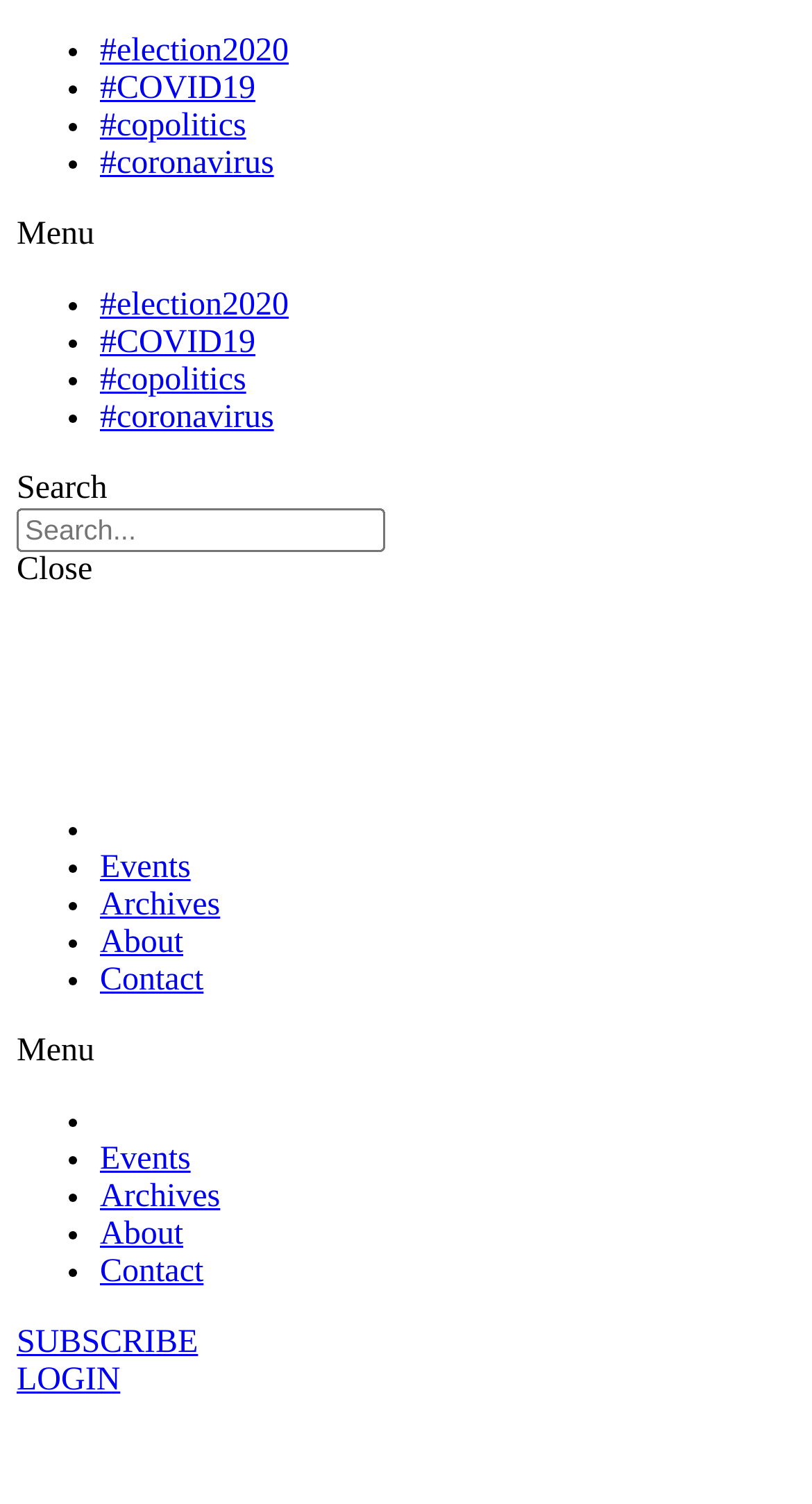Please extract and provide the main headline of the webpage.

New York locked down, but Governor throws birthday party for himself